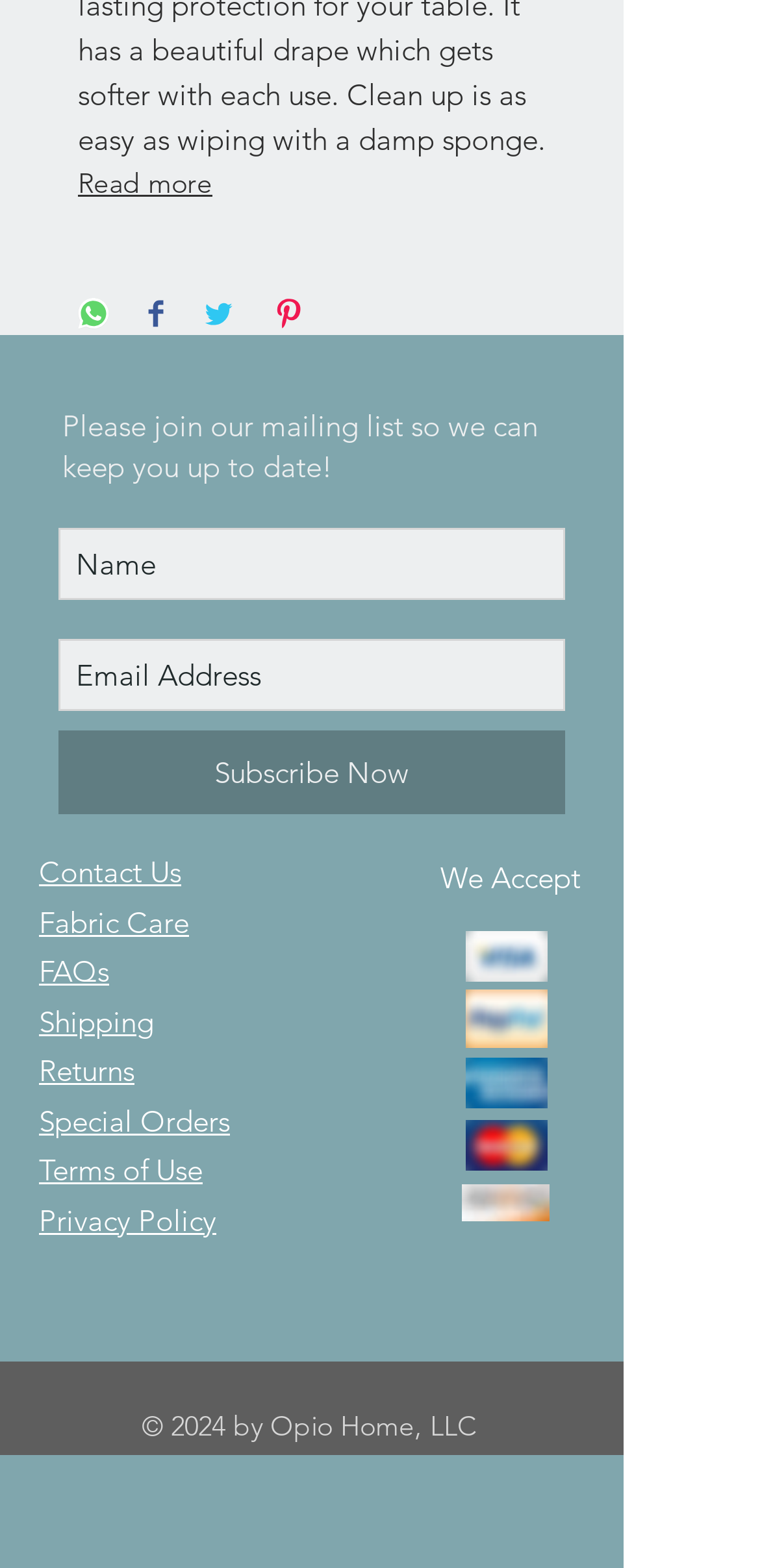What is the copyright year for the website?
Respond to the question with a well-detailed and thorough answer.

The StaticText element with the text '© 2024 by Opio Home, LLC' indicates that the website is copyrighted by Opio Home, LLC, and the copyright year is 2024.